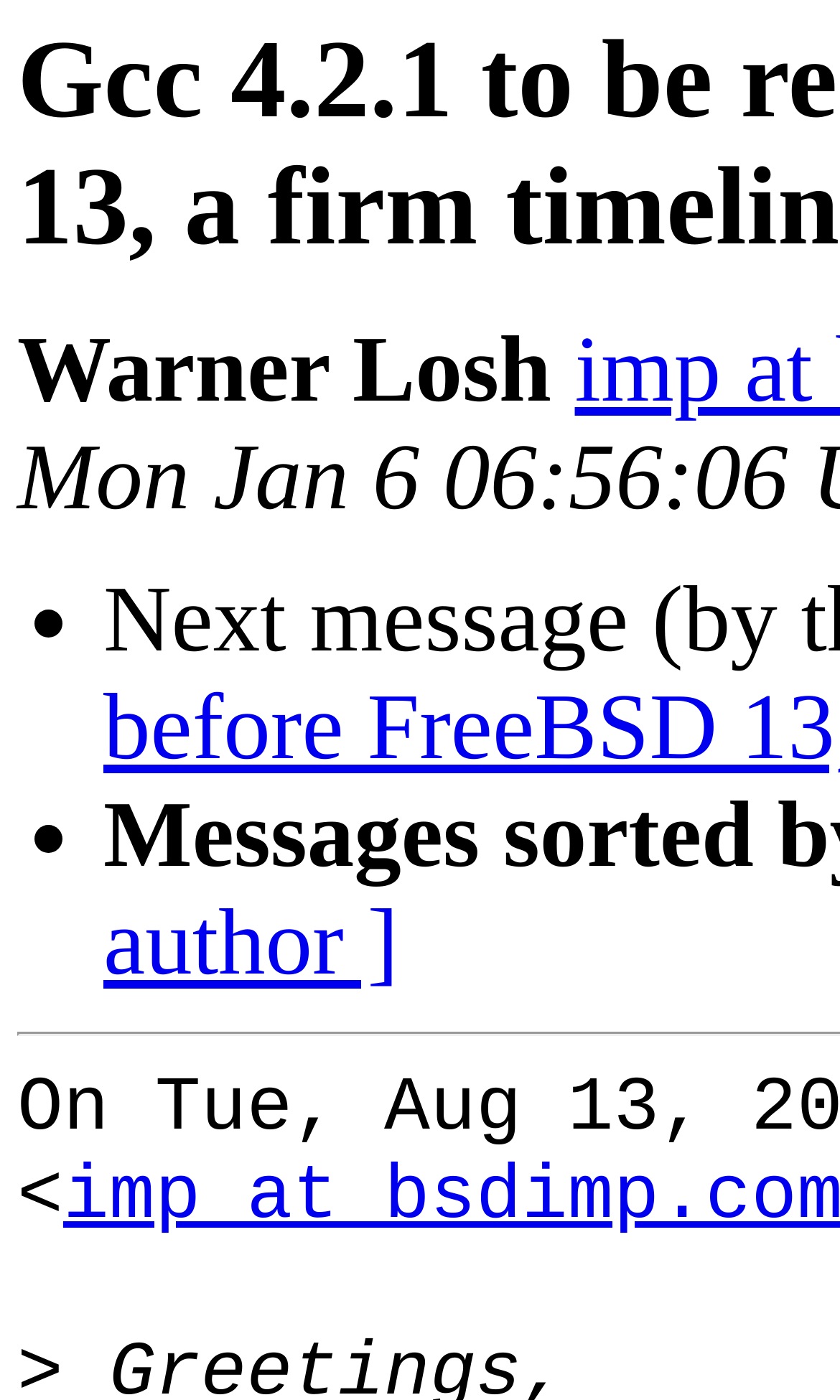Extract the main heading from the webpage content.

Gcc 4.2.1 to be removed before FreeBSD 13, a firm timeline